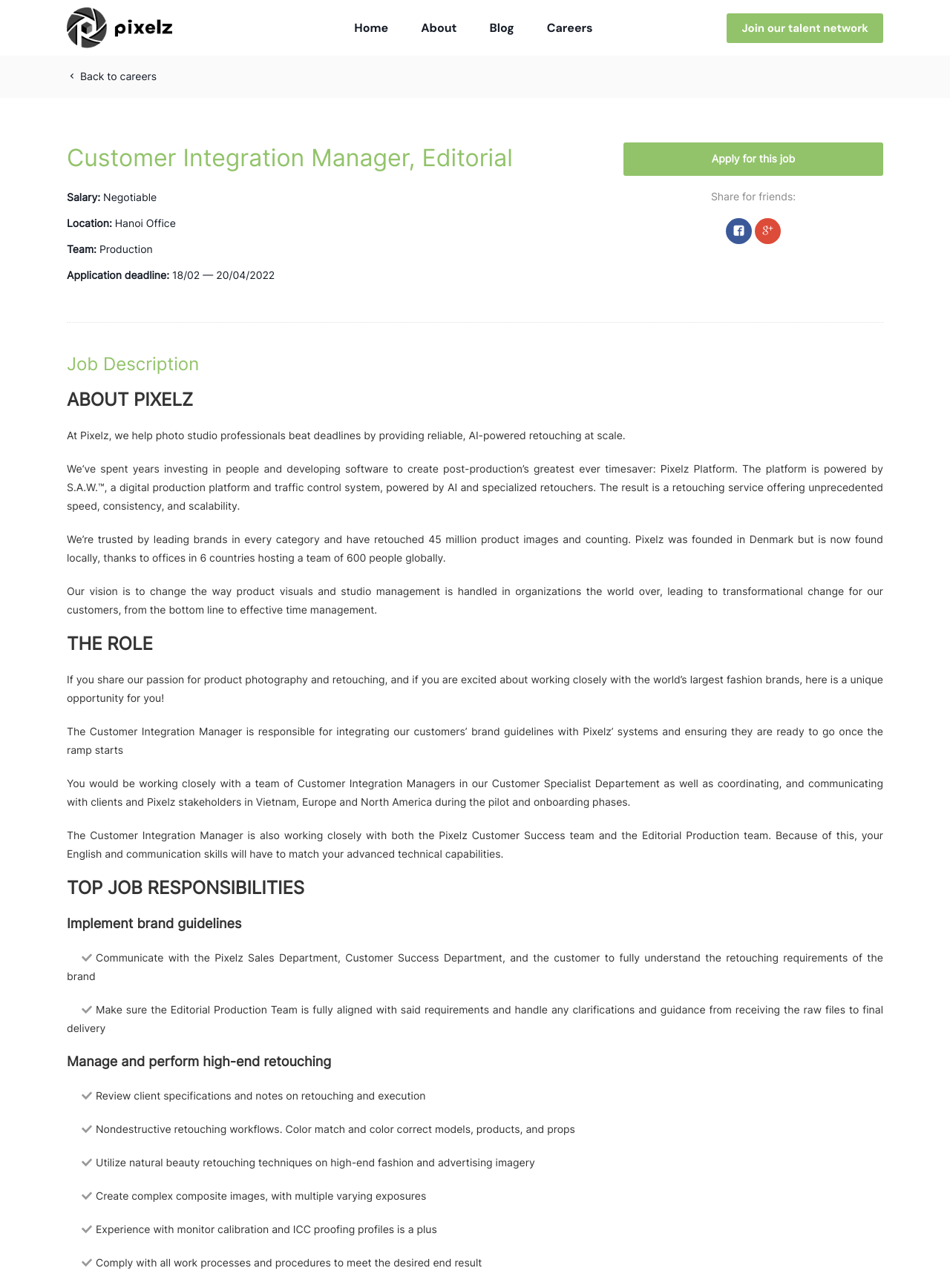Find the bounding box coordinates of the clickable area that will achieve the following instruction: "read the article about cat scratching posts".

None